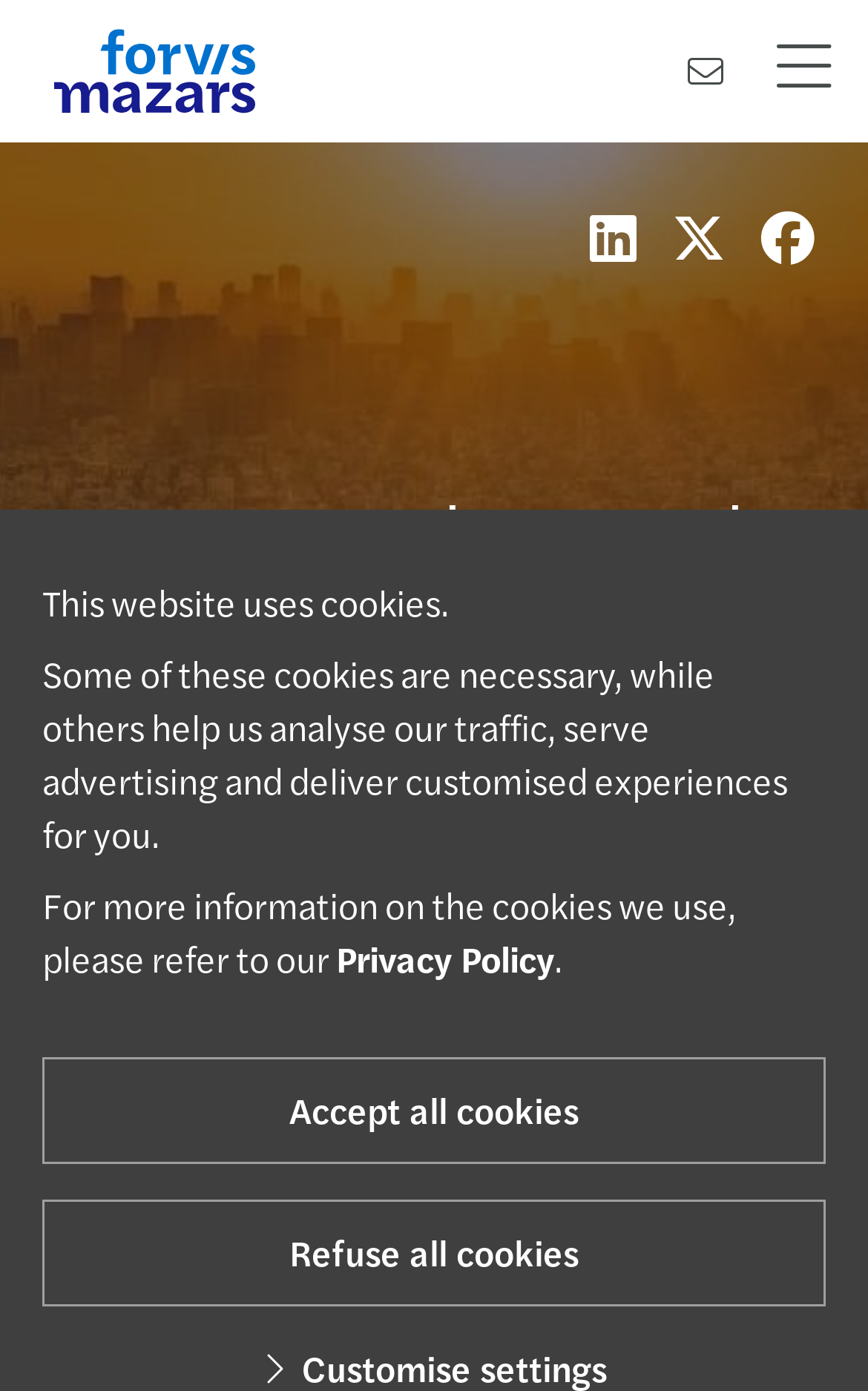What is the purpose of the buttons at the bottom?
Using the image, elaborate on the answer with as much detail as possible.

The buttons 'Accept all cookies' and 'Refuse all cookies' are located at the bottom of the webpage, and they are related to the text about cookies, indicating that the purpose of these buttons is to manage cookies on the website.